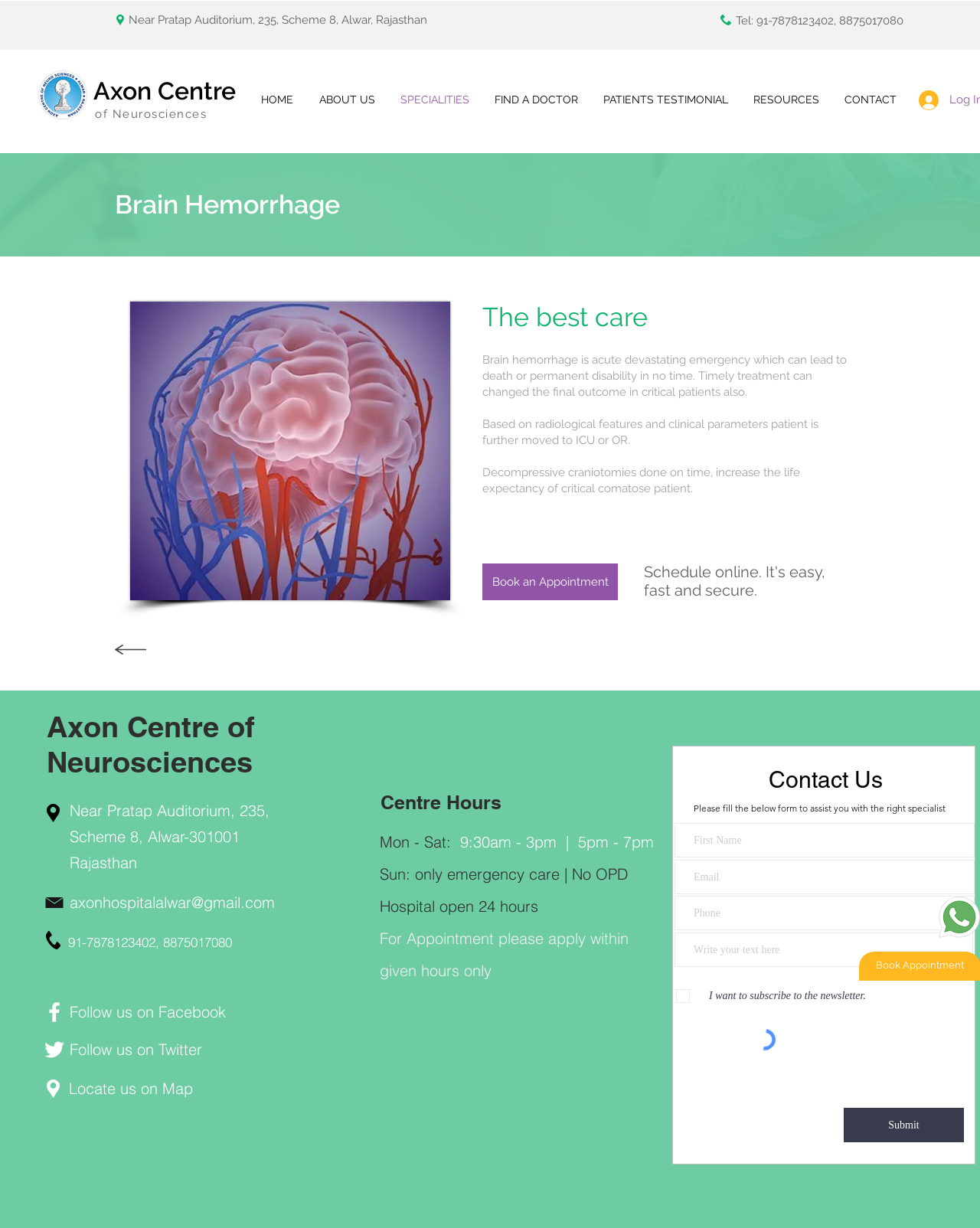Please identify the bounding box coordinates of the region to click in order to complete the task: "Click Axon Centre Logo". The coordinates must be four float numbers between 0 and 1, specified as [left, top, right, bottom].

[0.039, 0.057, 0.089, 0.097]